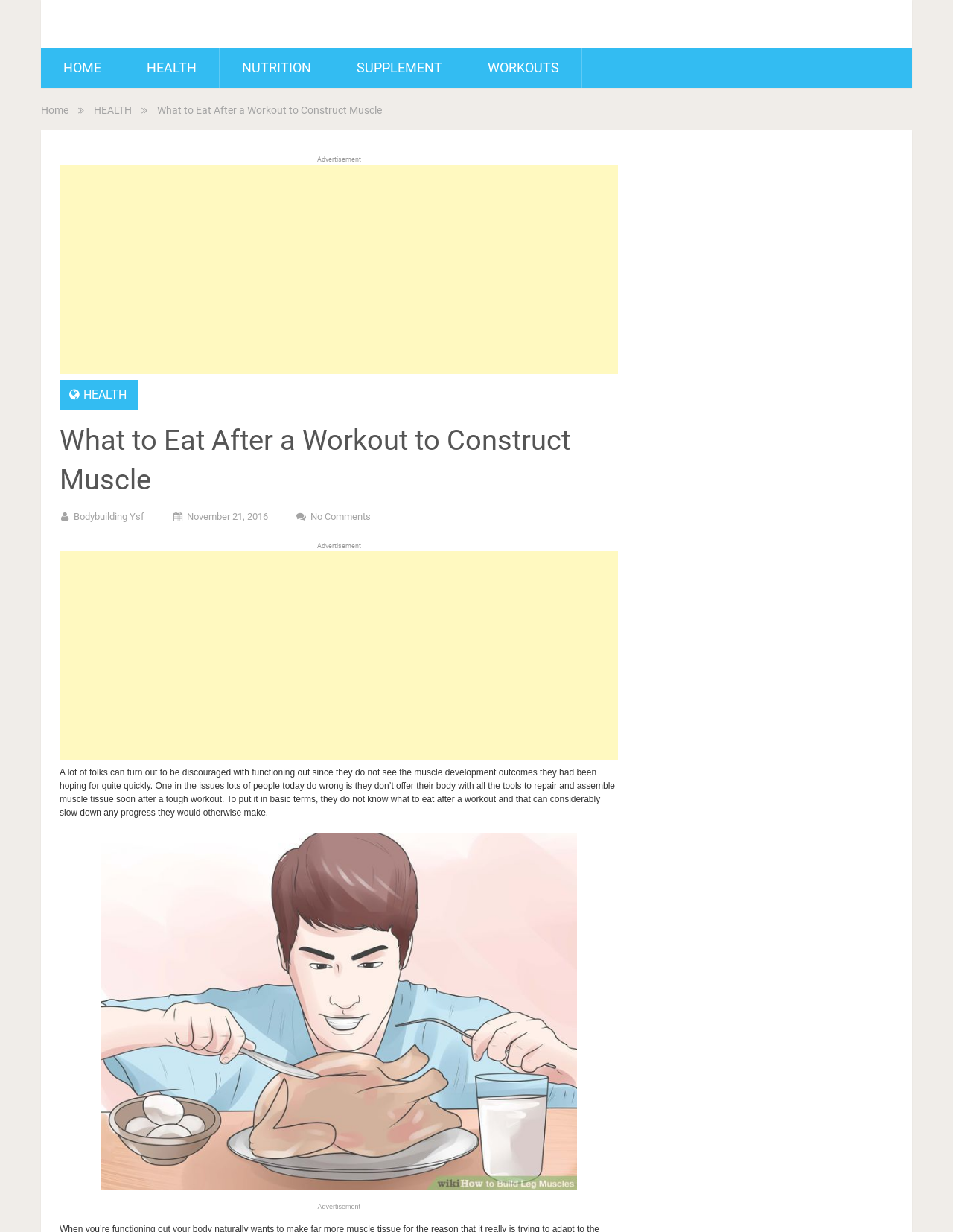Provide a brief response to the question below using one word or phrase:
What is the date mentioned on the webpage?

November 21, 2016